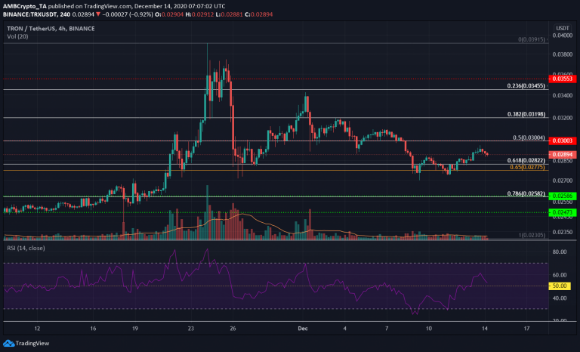What do the golden pocket regions represent?
Based on the image, please offer an in-depth response to the question.

According to the caption, the golden pocket regions, which are marked between the 61.8% and 65% retracement levels, denote significant areas of demand in the TRX market.